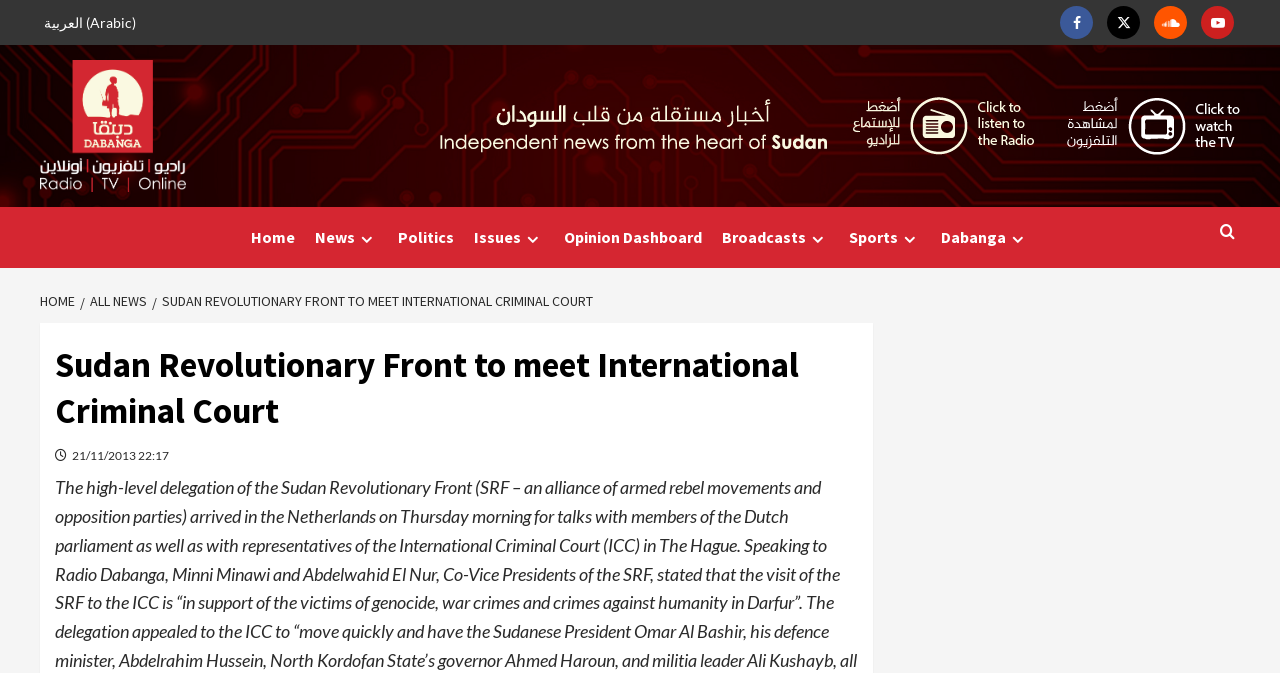Bounding box coordinates are specified in the format (top-left x, top-left y, bottom-right x, bottom-right y). All values are floating point numbers bounded between 0 and 1. Please provide the bounding box coordinate of the region this sentence describes: Soundcloud

[0.902, 0.009, 0.927, 0.058]